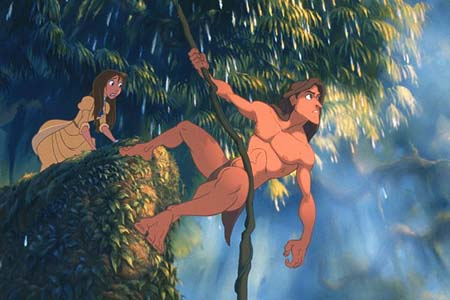What is the atmosphere of the scene? Analyze the screenshot and reply with just one word or a short phrase.

enchanting